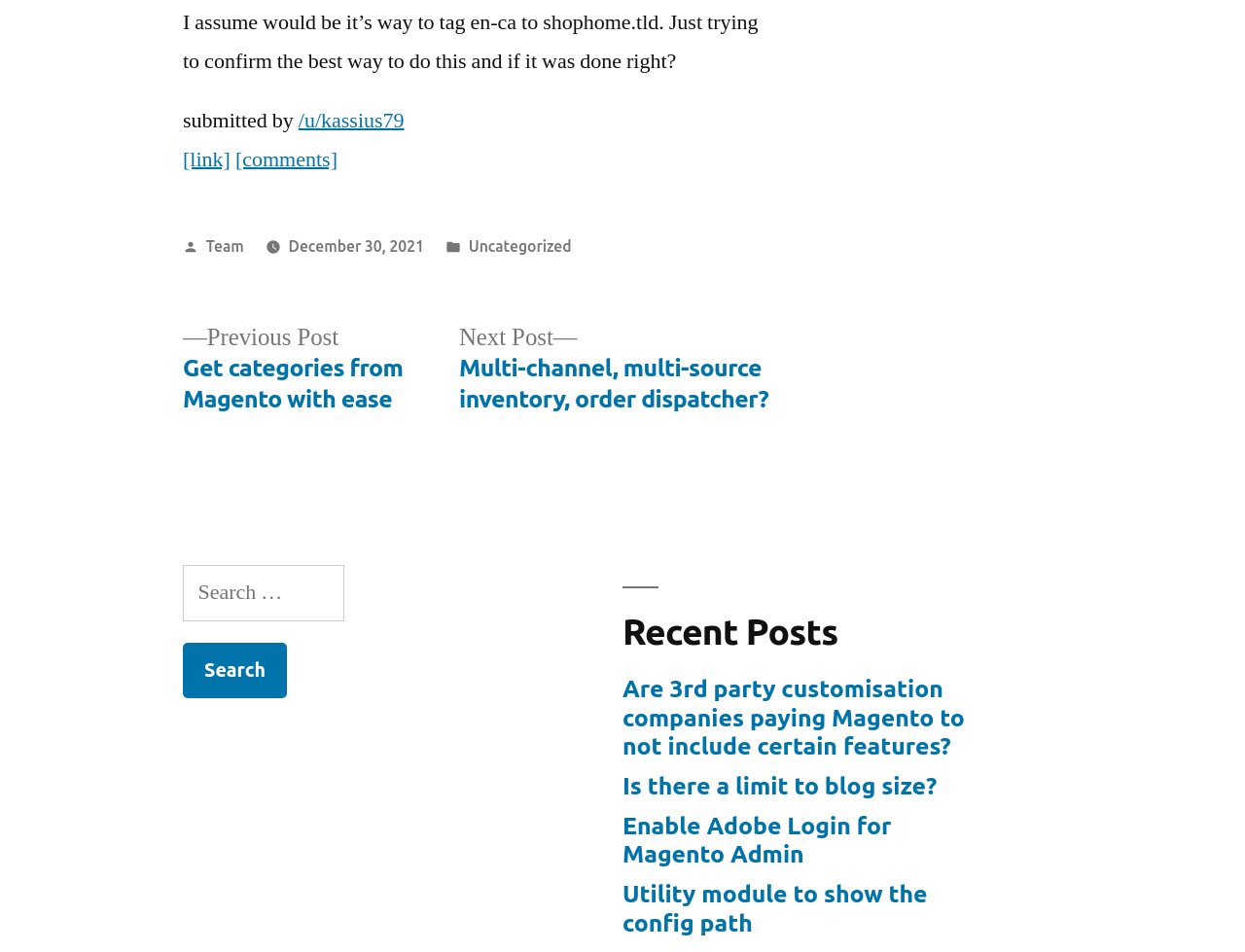What is the name of the user who submitted the post?
Please answer the question with a single word or phrase, referencing the image.

kassius79